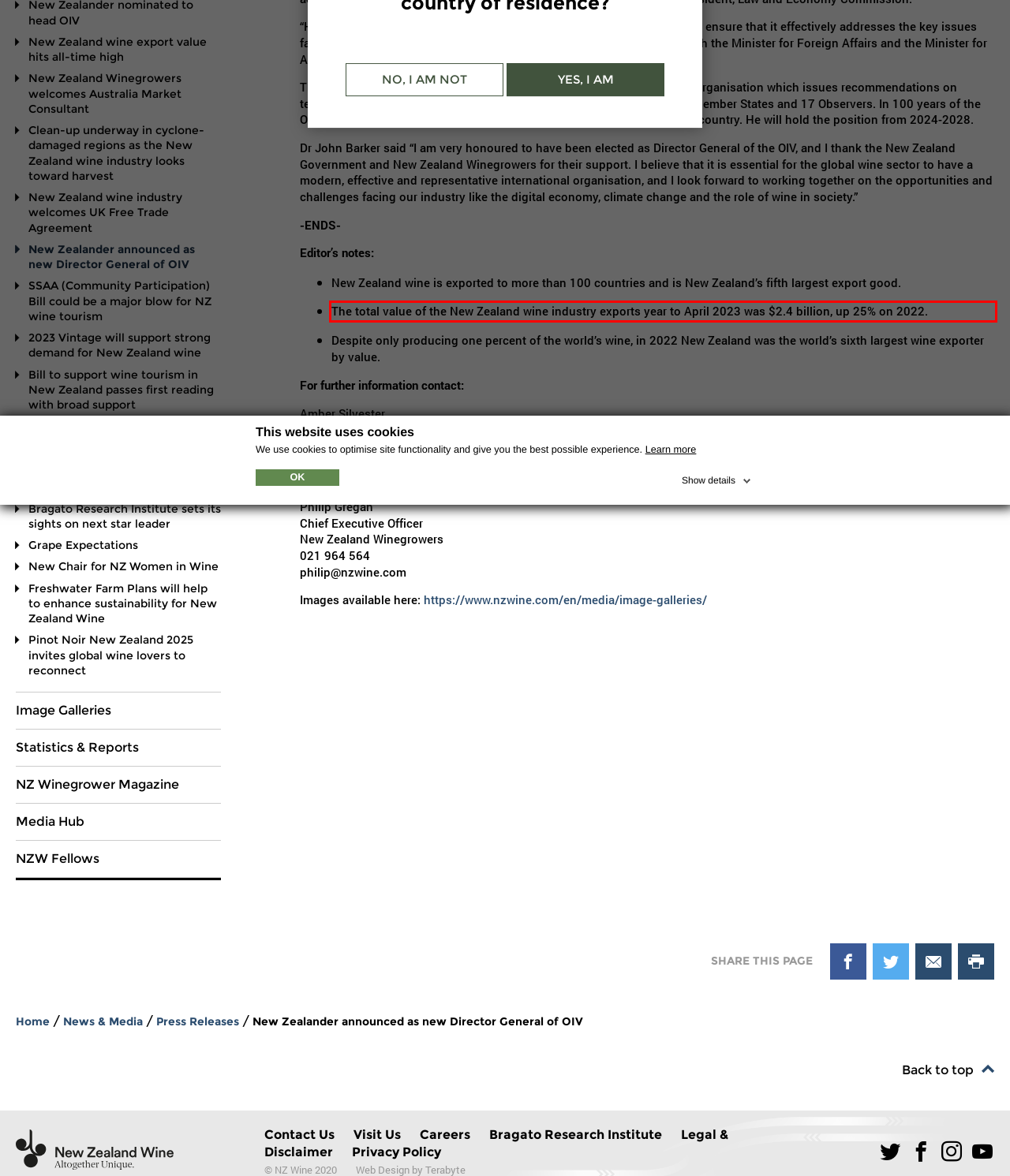Analyze the red bounding box in the provided webpage screenshot and generate the text content contained within.

The total value of the New Zealand wine industry exports year to April 2023 was $2.4 billion, up 25% on 2022.